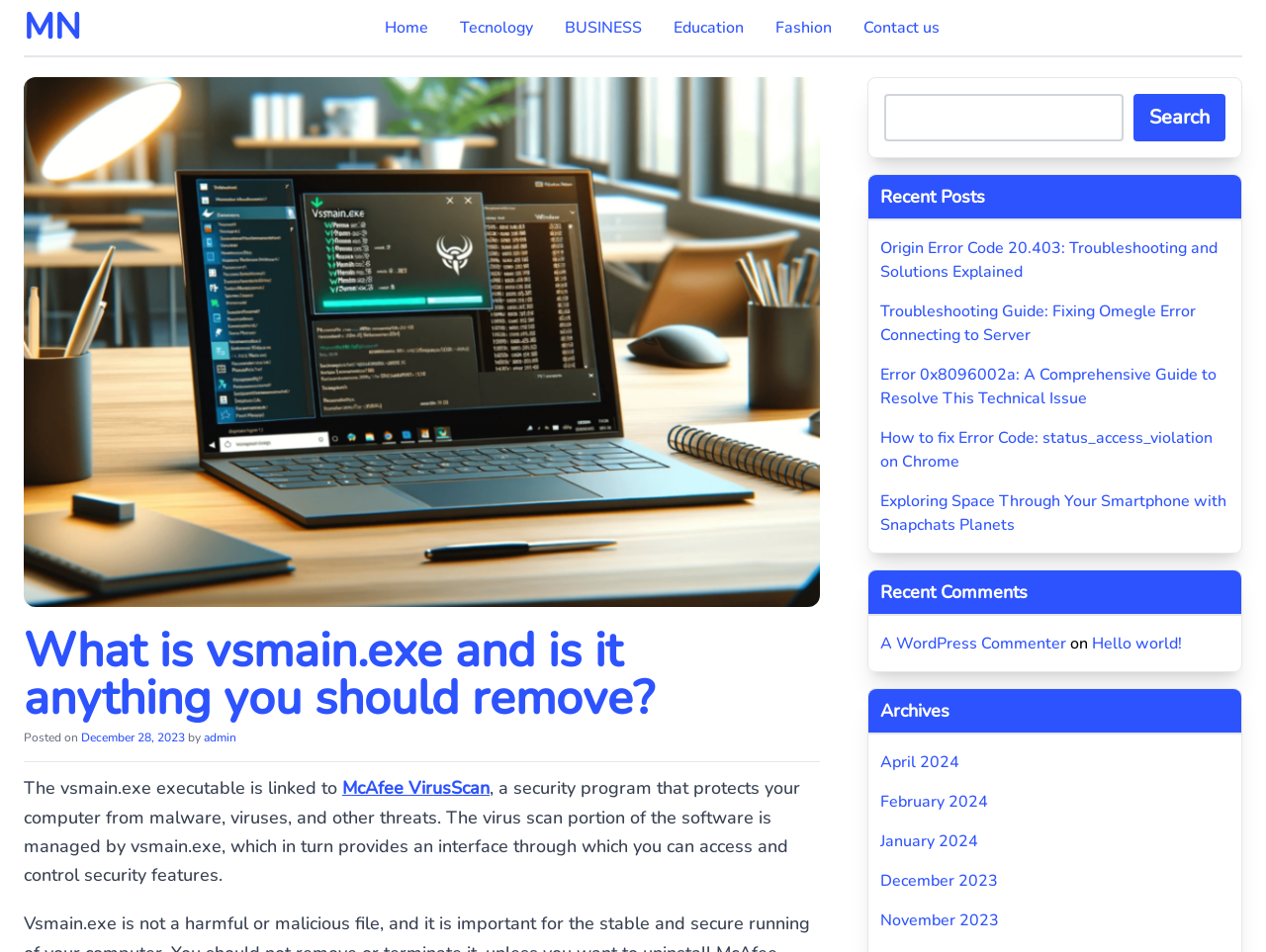What is the purpose of vsmain.exe?
Answer the question with as much detail as possible.

The answer can be found in the paragraph that starts with 'The vsmain.exe executable is linked to'. It states that vsmain.exe manages the virus scan portion of the software, providing an interface to access and control security features.